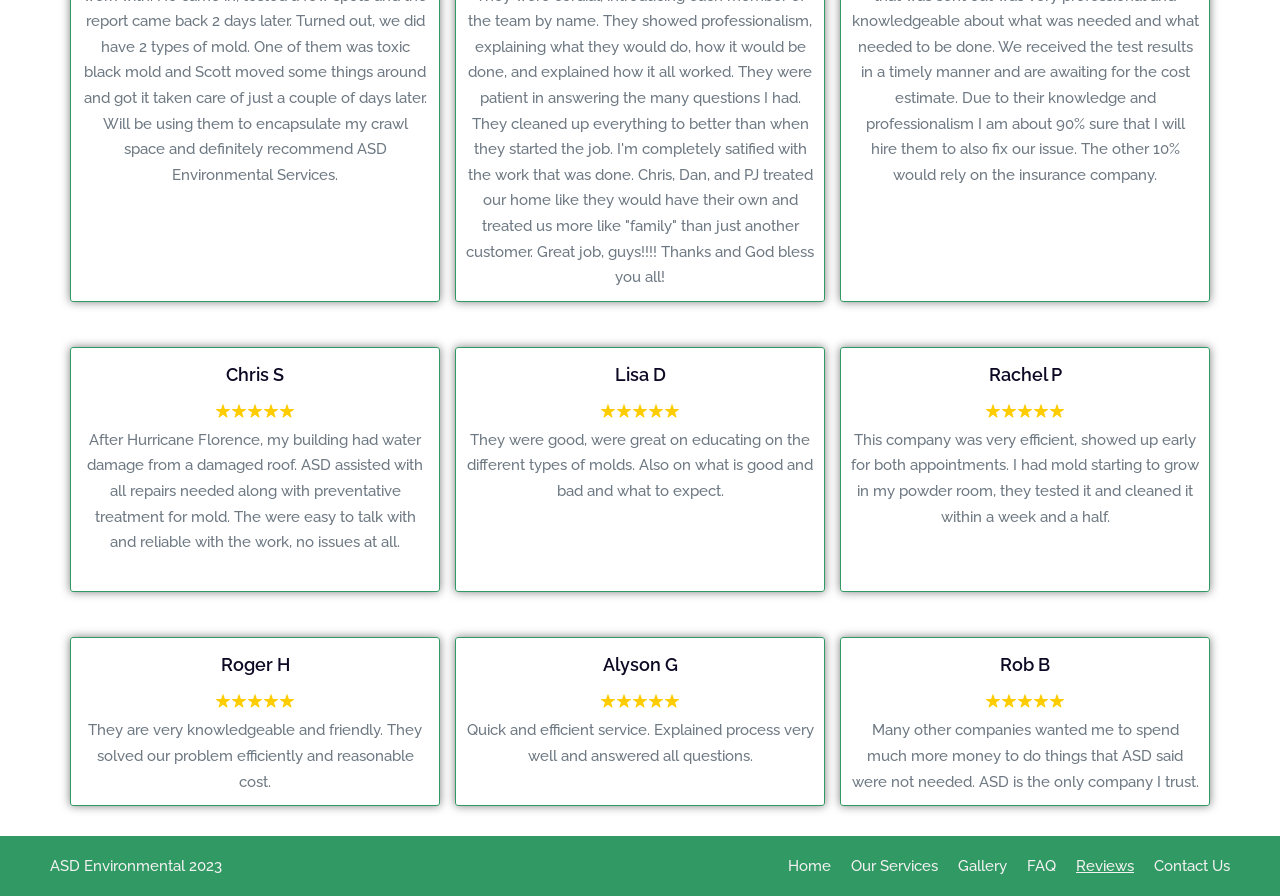For the following element description, predict the bounding box coordinates in the format (top-left x, top-left y, bottom-right x, bottom-right y). All values should be floating point numbers between 0 and 1. Description: FAQ

[0.802, 0.955, 0.825, 0.978]